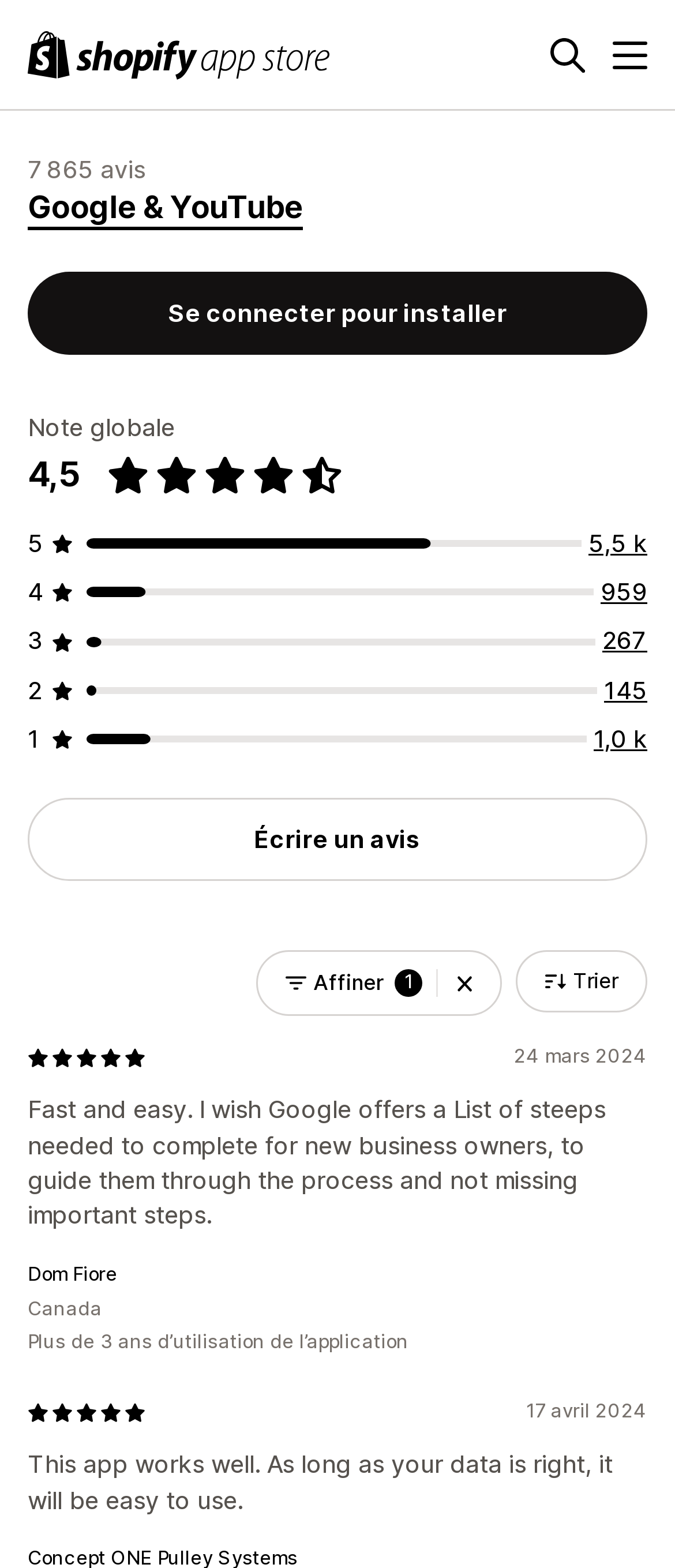Provide the bounding box coordinates for the UI element that is described as: "aria-label="Logo Shopify App Store"".

[0.041, 0.019, 0.49, 0.05]